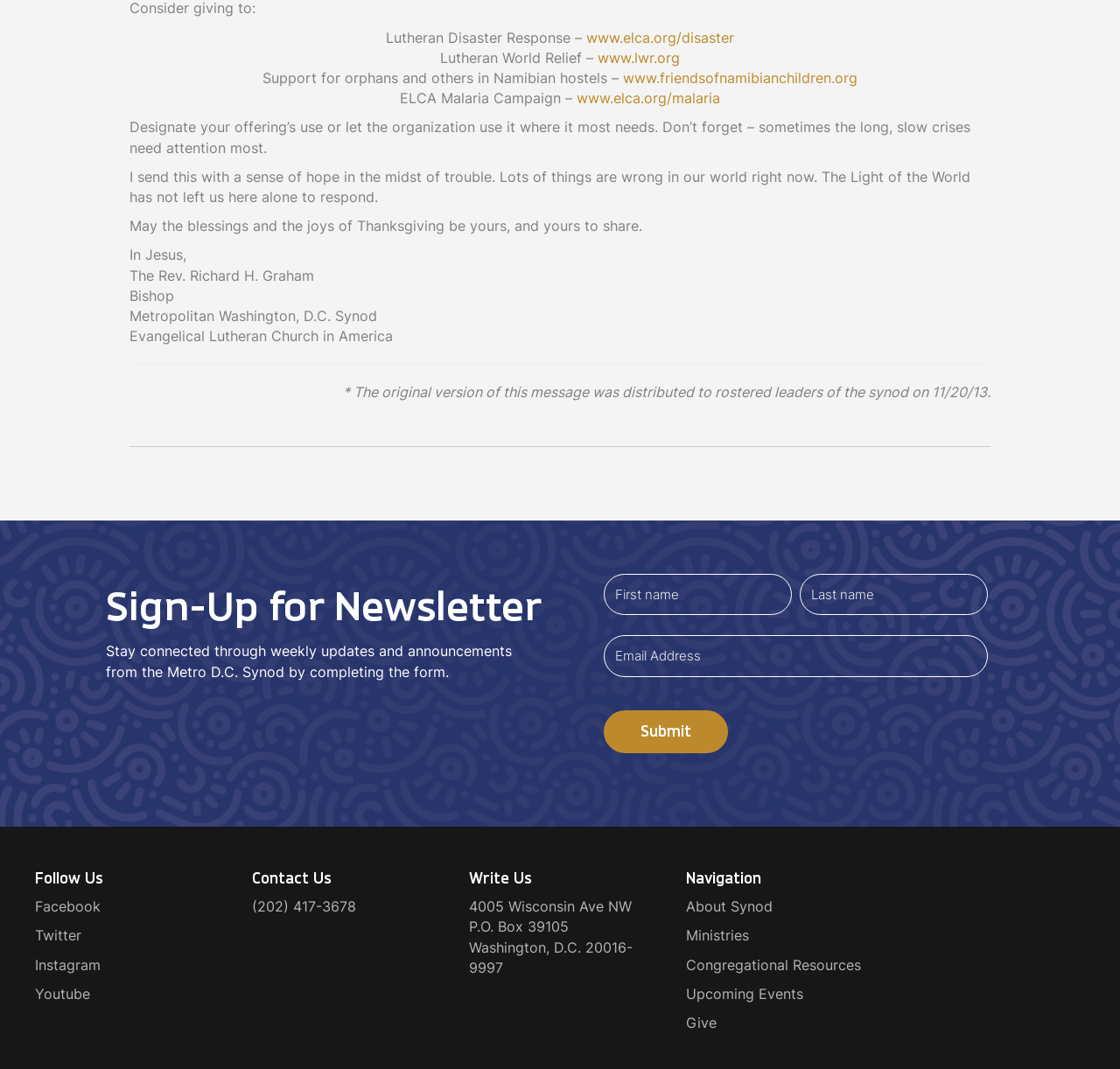Find the bounding box coordinates of the element to click in order to complete the given instruction: "Follow the Metro D.C. Synod on Facebook."

[0.031, 0.84, 0.09, 0.856]